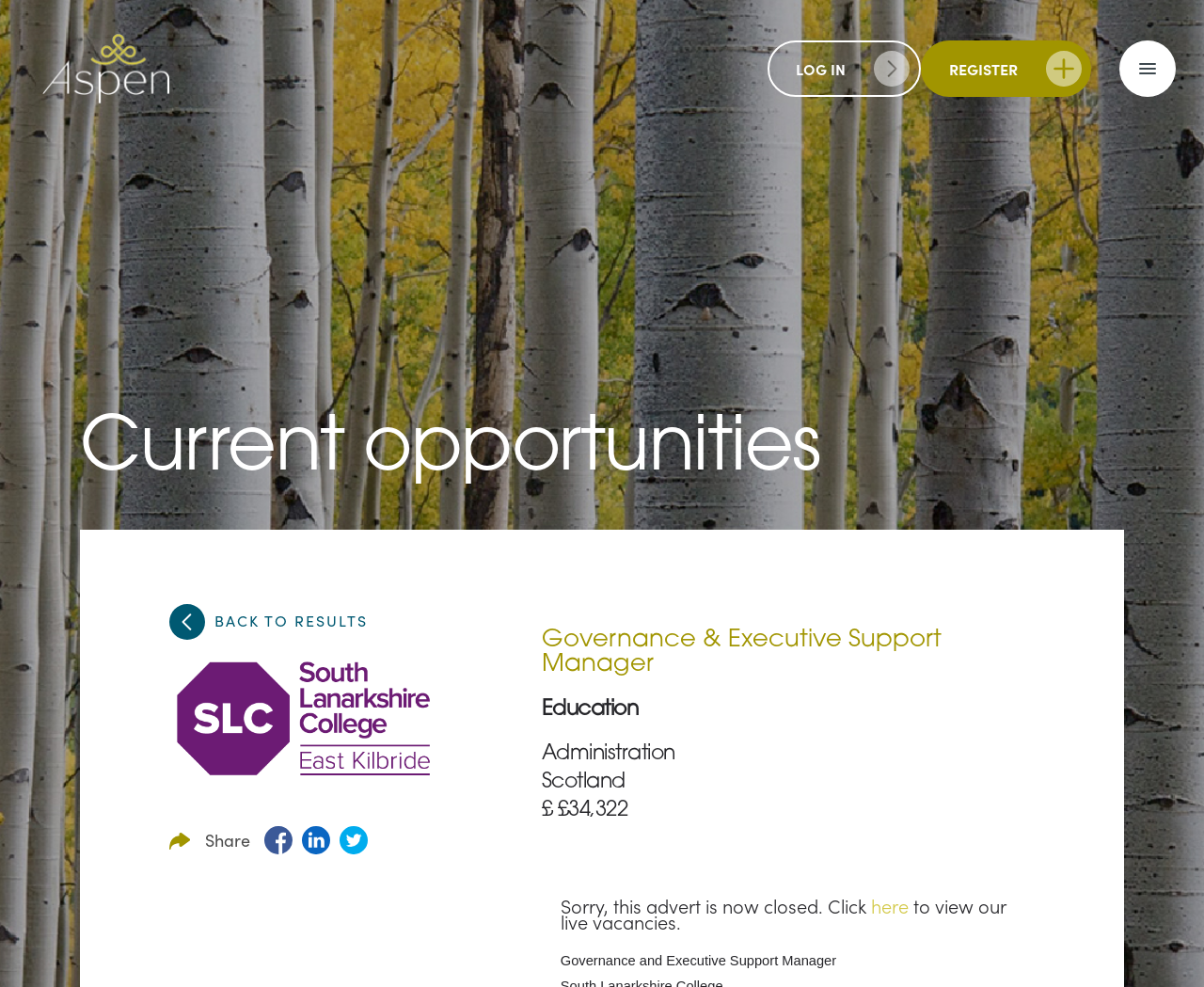Pinpoint the bounding box coordinates of the area that must be clicked to complete this instruction: "Click Share on Facebook".

[0.22, 0.837, 0.243, 0.865]